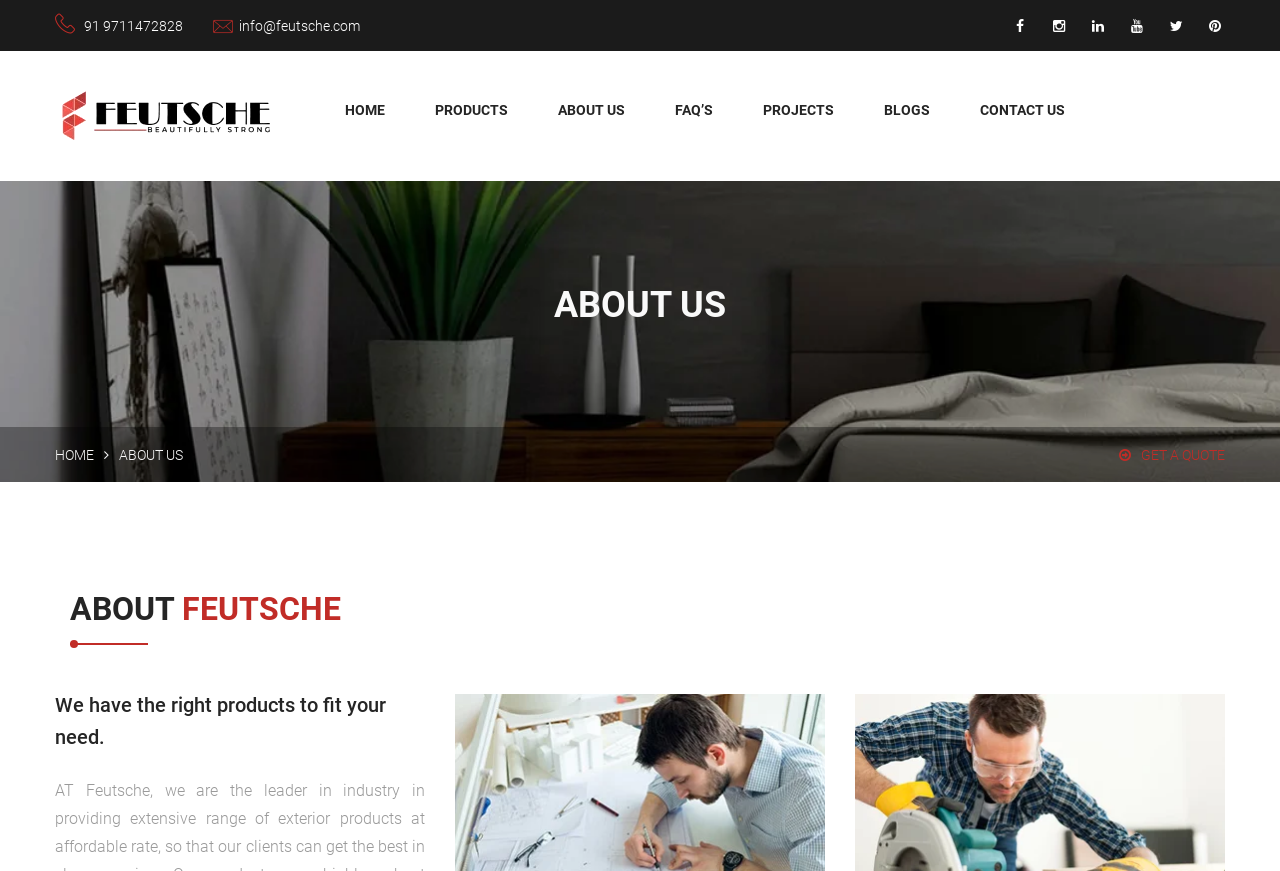How many navigation links are on the top of the webpage?
We need a detailed and meticulous answer to the question.

I counted the links on the top of the webpage, starting from 'HOME' to 'CONTACT US', and I found 7 navigation links.